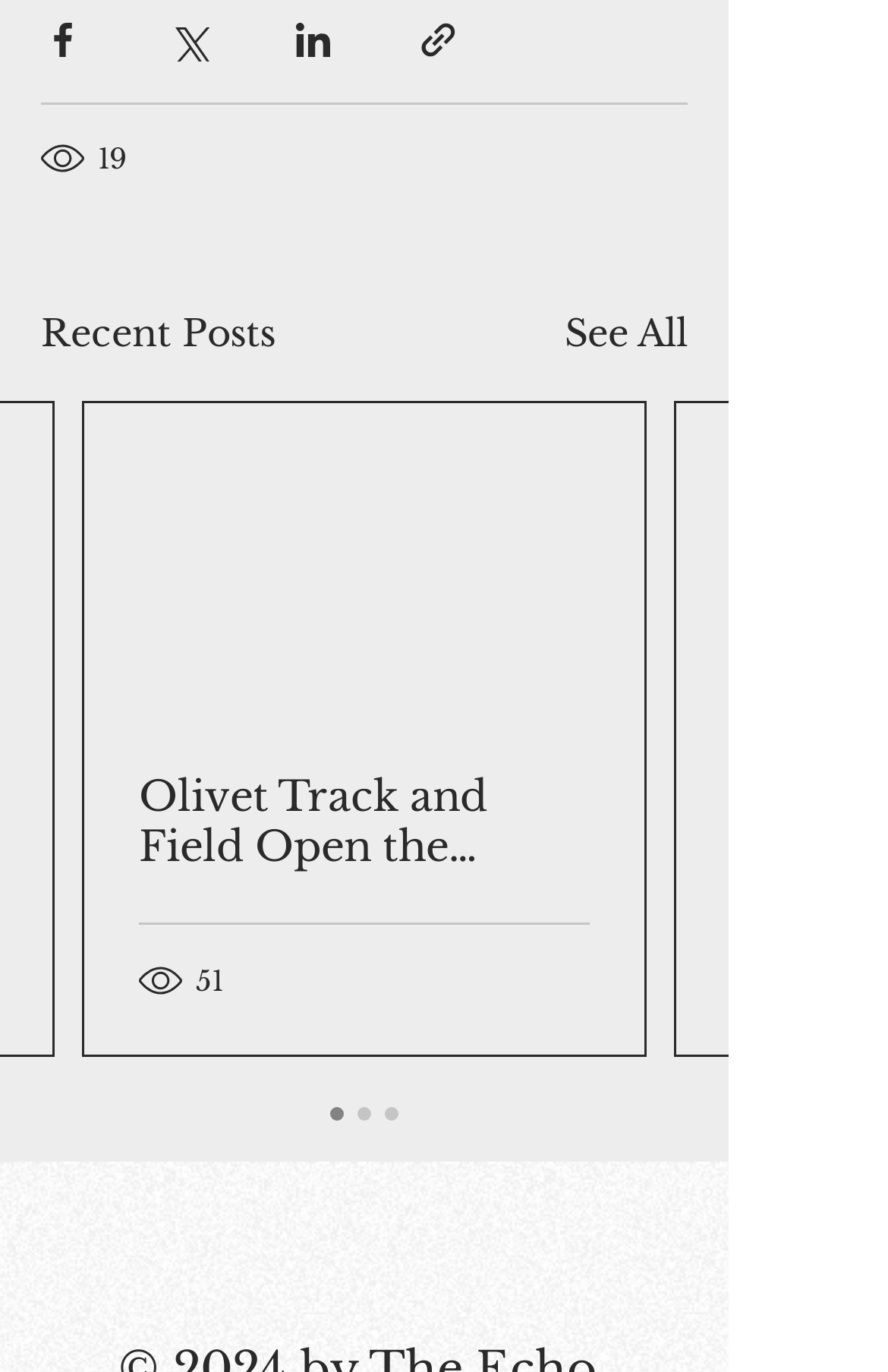Find the bounding box of the UI element described as follows: "See All".

[0.636, 0.222, 0.774, 0.262]